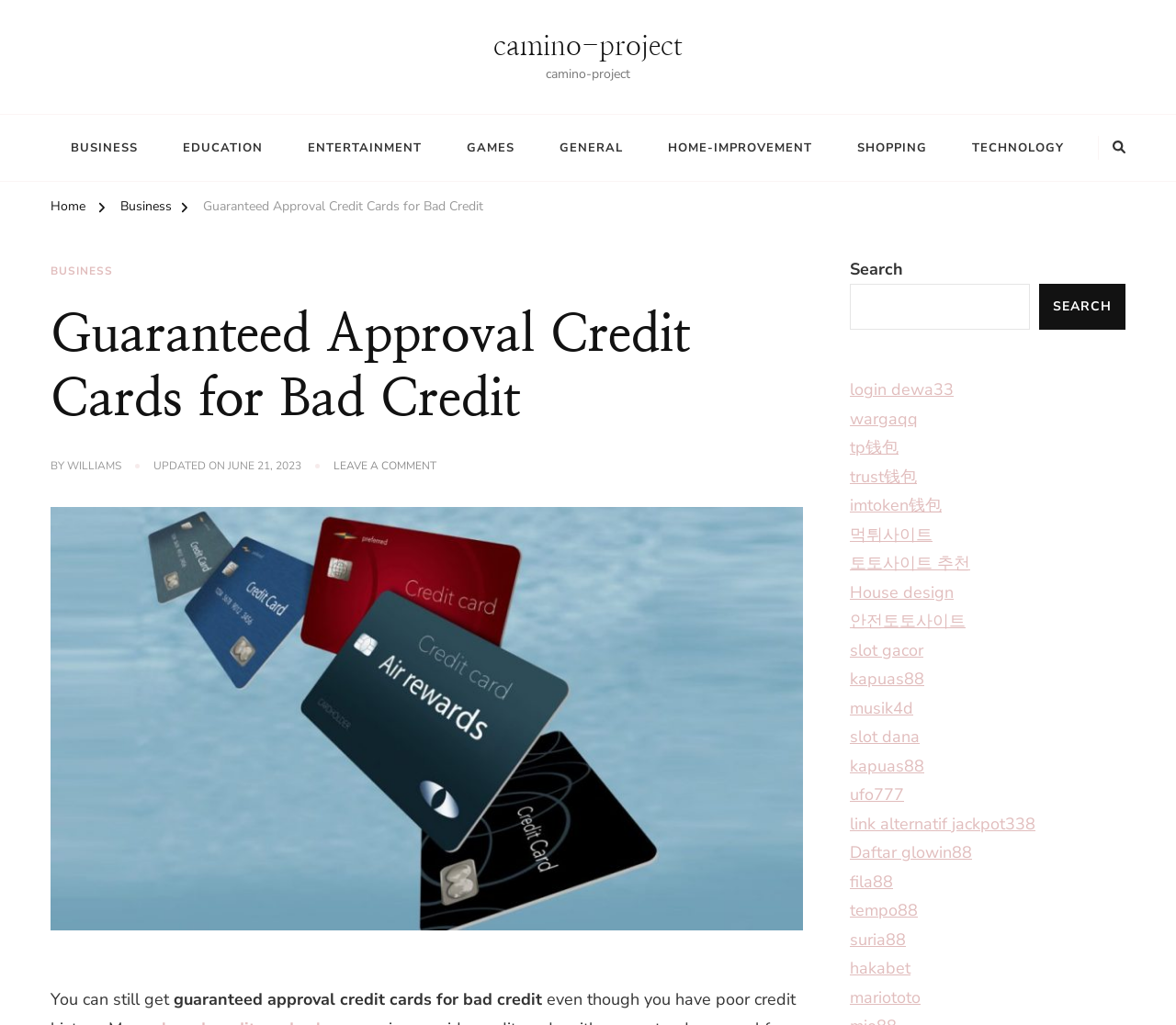Answer the question in one word or a short phrase:
What is the text above the 'Guaranteed Approval Credit Cards for Bad Credit' link?

BY WILLIAMS